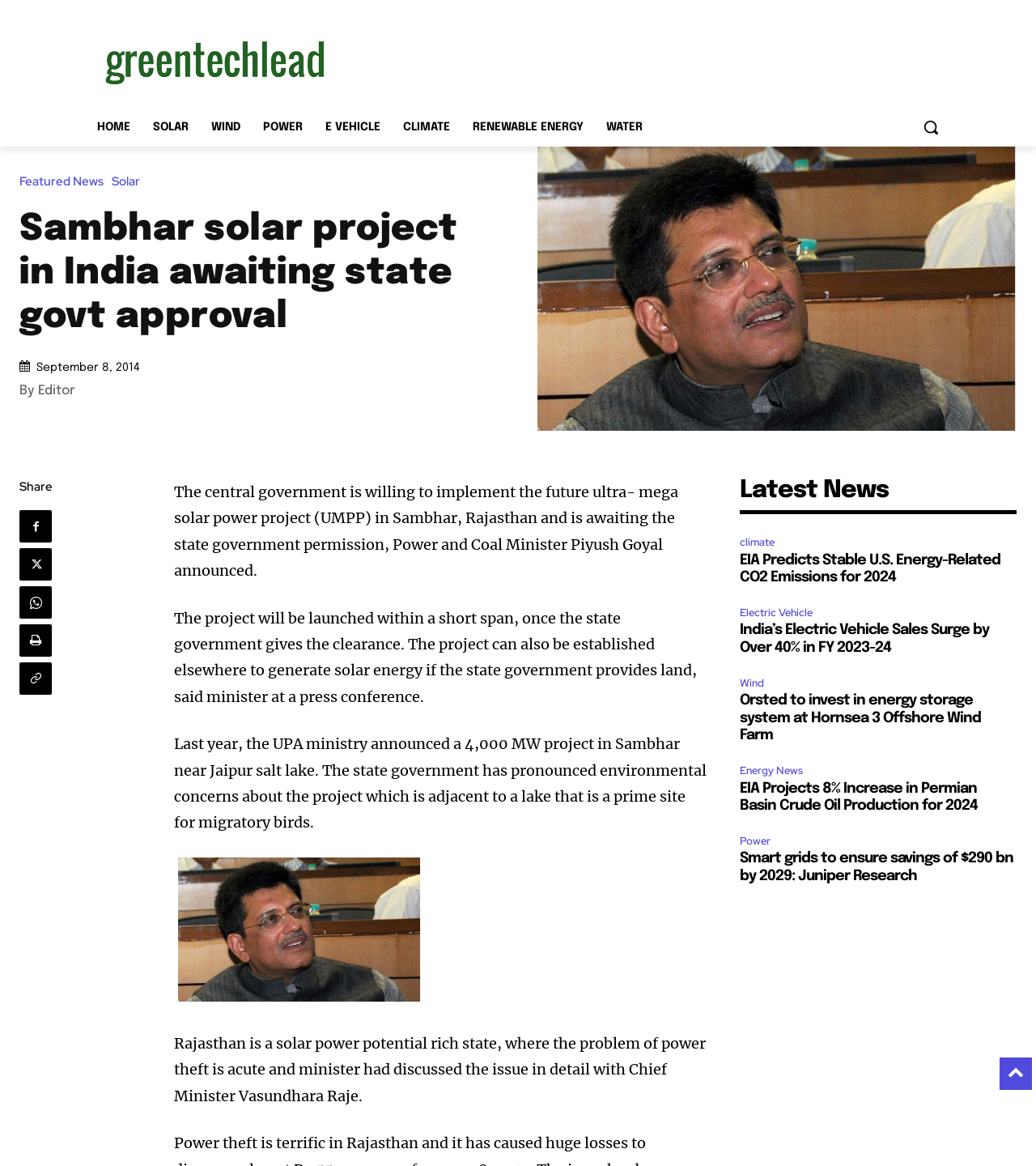Pinpoint the bounding box coordinates of the clickable element to carry out the following instruction: "Search for something."

[0.88, 0.092, 0.917, 0.126]